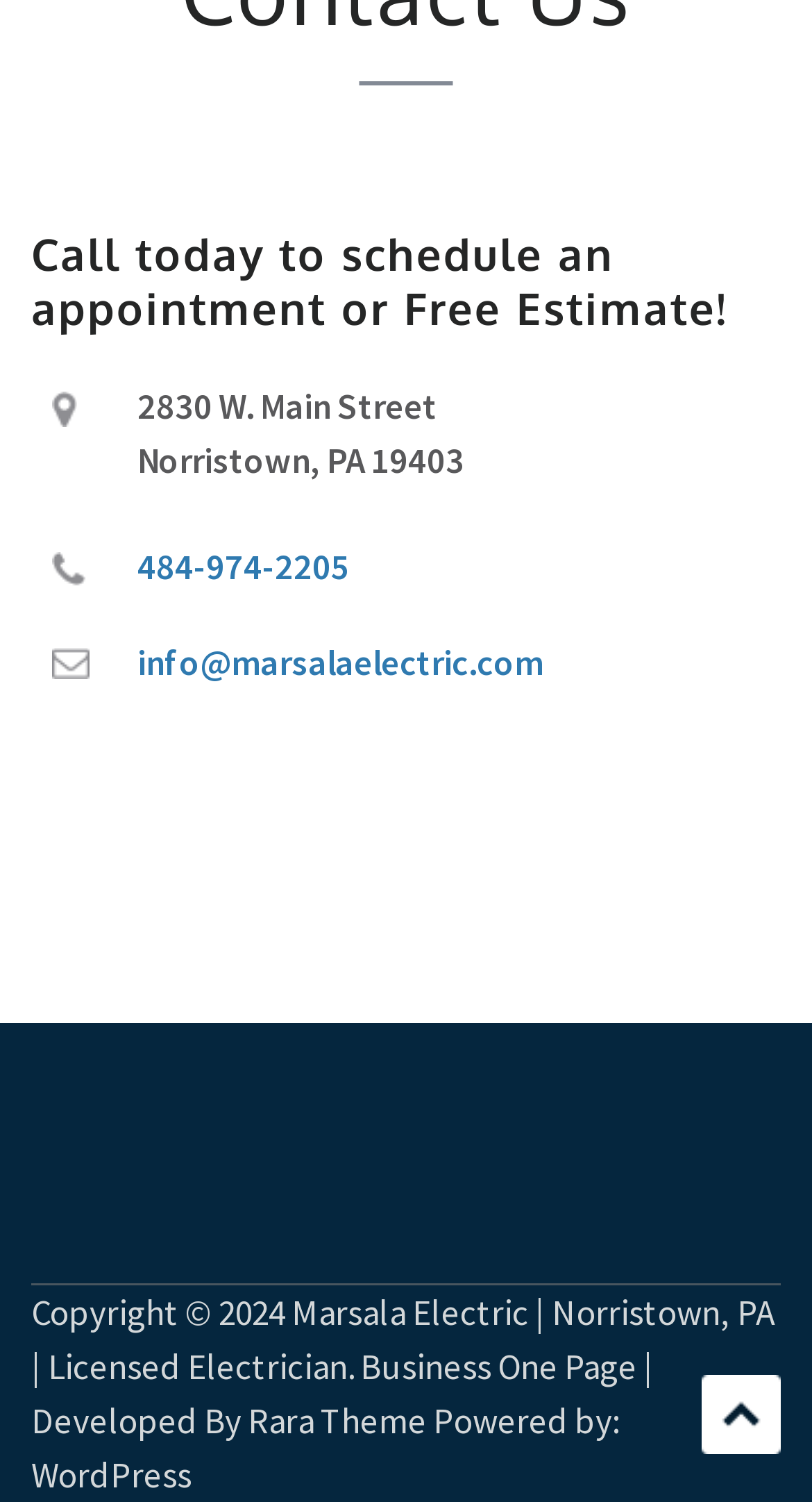Provide a single word or phrase to answer the given question: 
What is the address of Marsala Electric?

2830 W. Main Street, Norristown, PA 19403